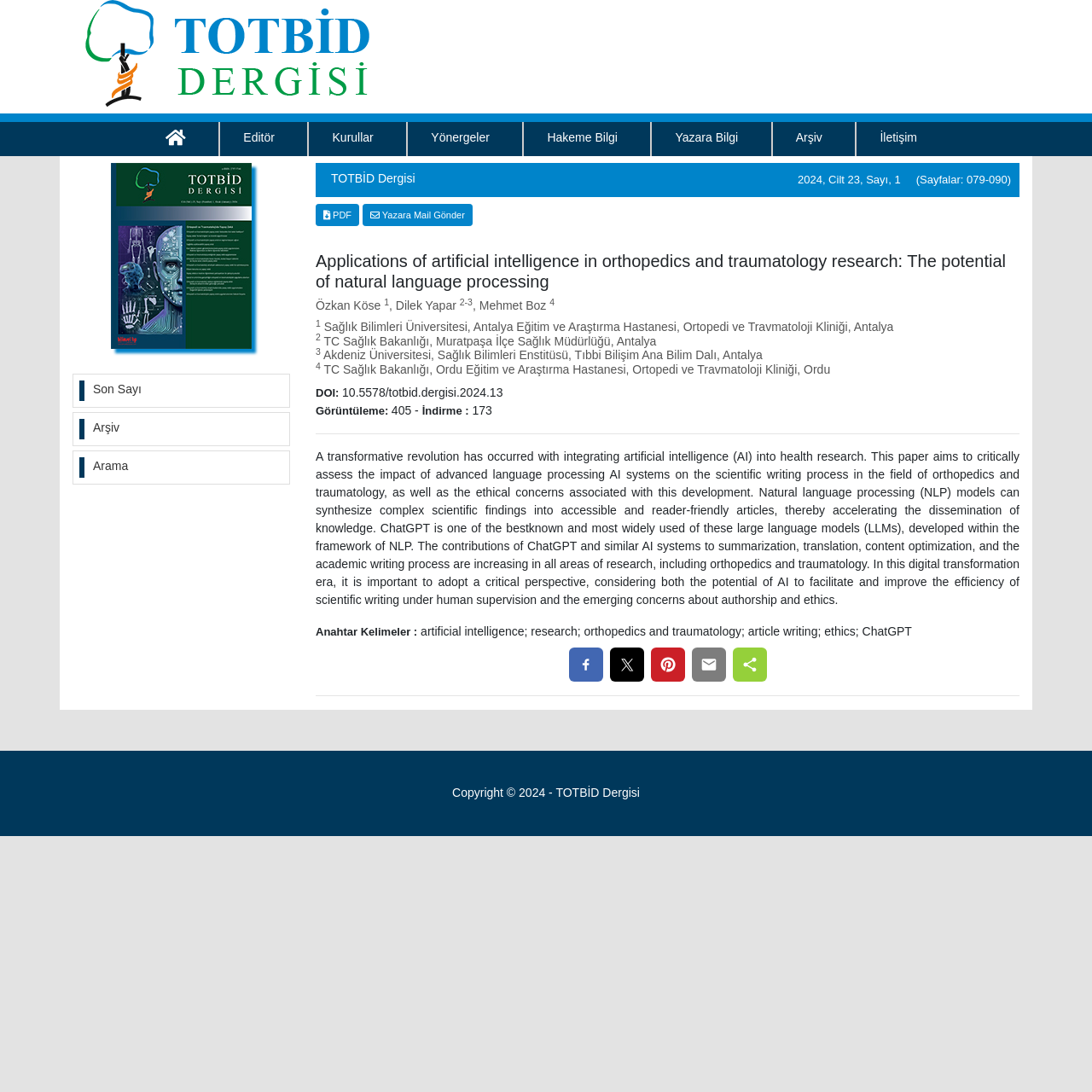What is the name of the AI system mentioned in the article?
Carefully analyze the image and provide a detailed answer to the question.

I found the answer by reading the article's abstract, where it mentions 'ChatGPT' as one of the large language models (LLMs) developed within the framework of NLP.